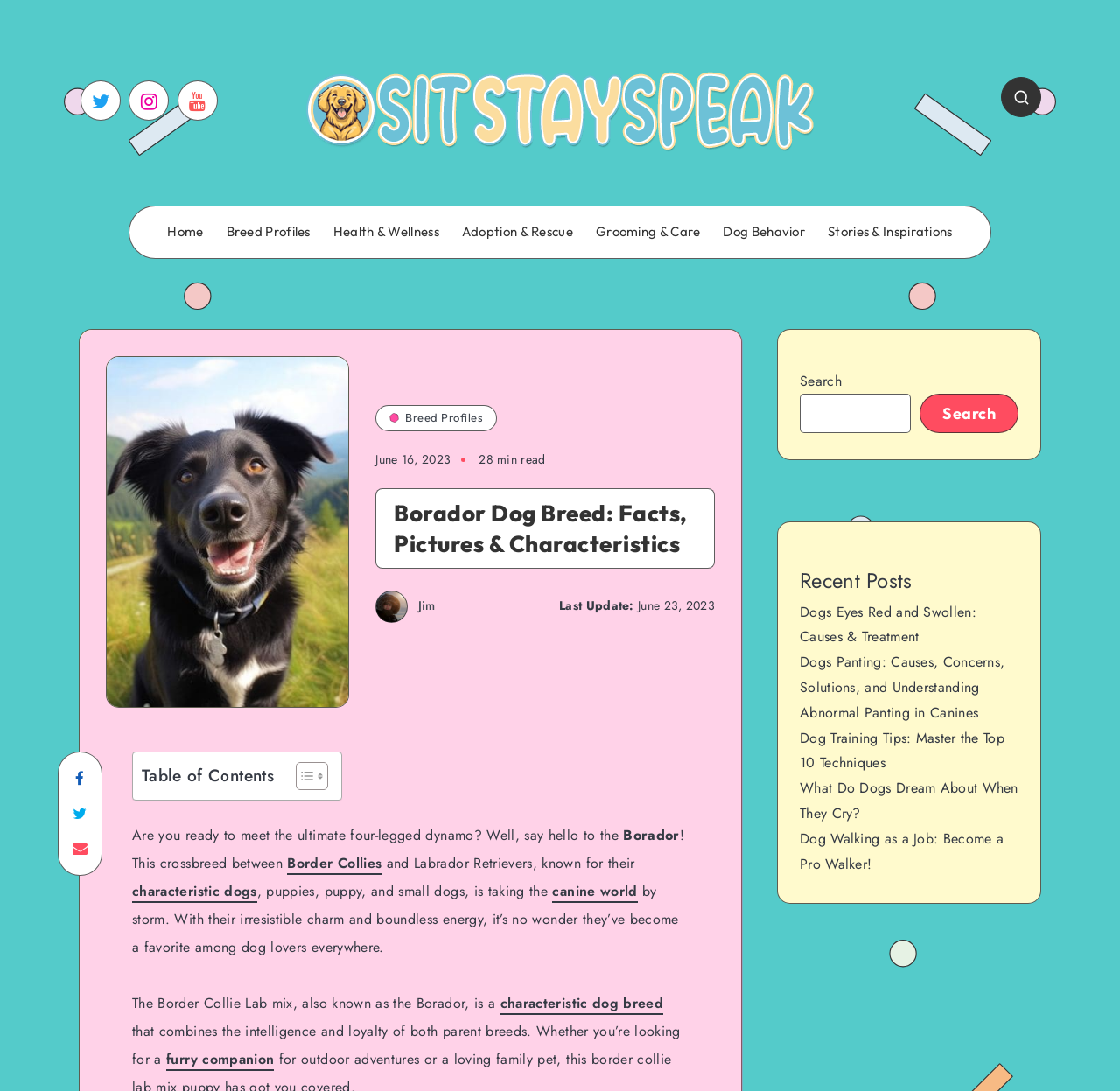Provide a brief response to the question below using a single word or phrase: 
What is the name of the dog breed being described?

Borador